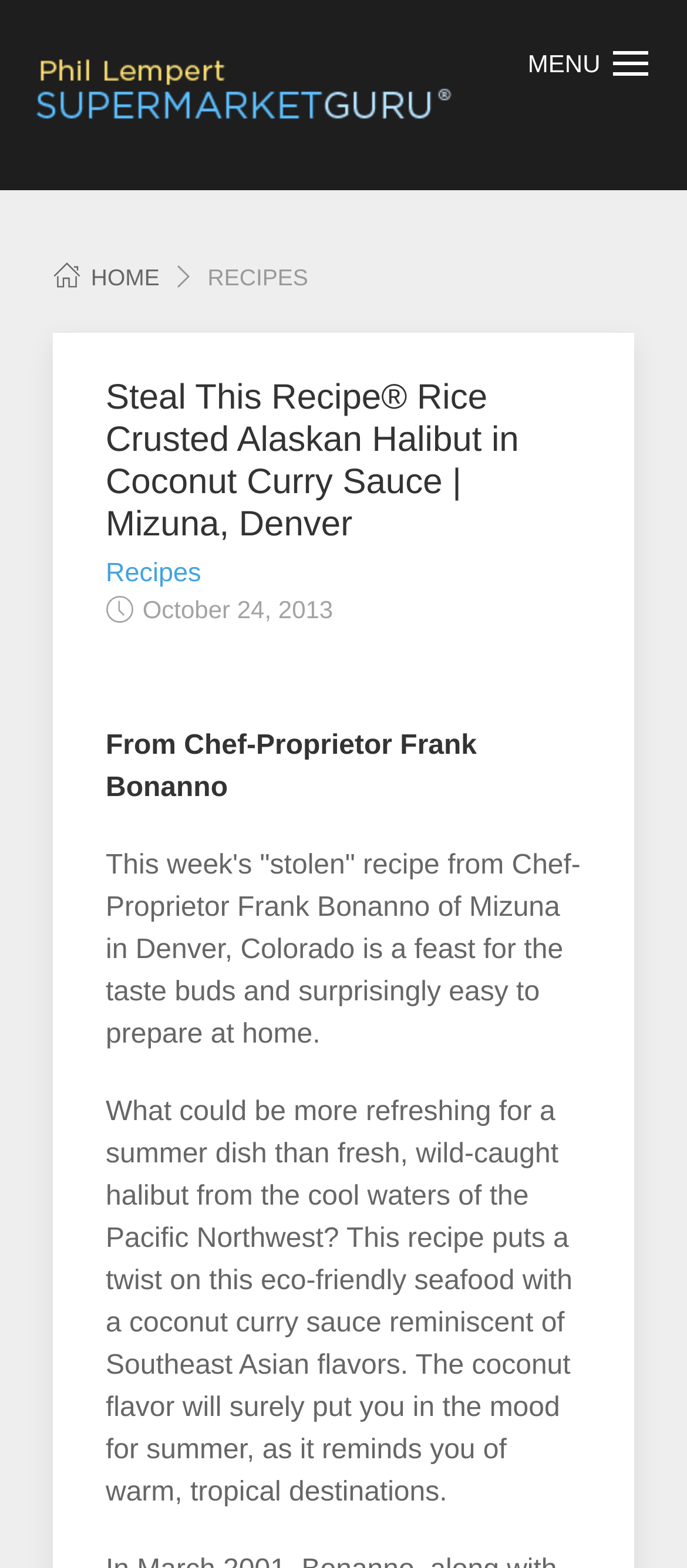Please extract the primary headline from the webpage.

Steal This Recipe® Rice Crusted Alaskan Halibut in Coconut Curry Sauce | Mizuna, Denver